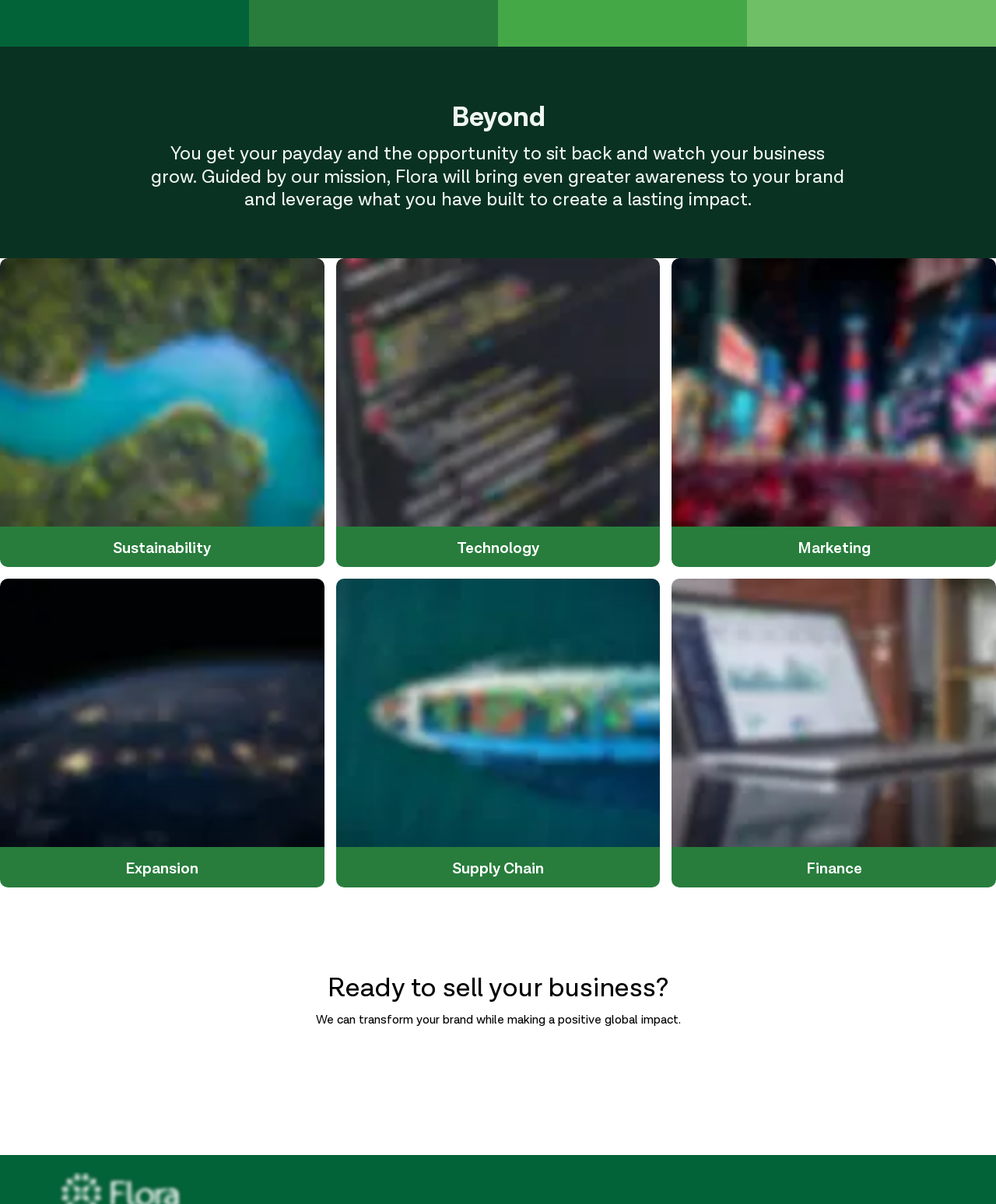Give a one-word or phrase response to the following question: What is the relationship between the user's business and Flora?

Partnership